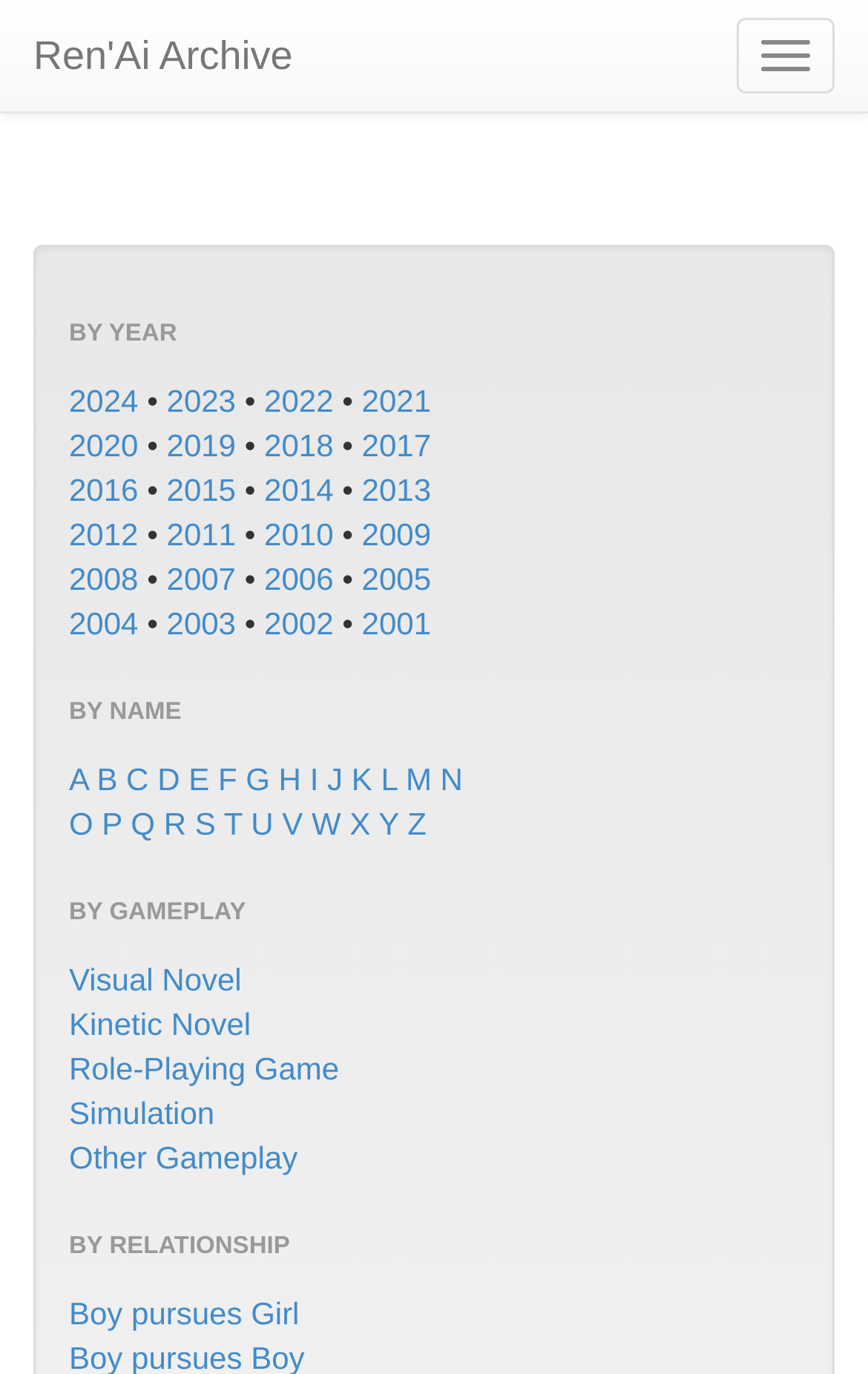What type of gameplay is 'Visual Novel'?
Use the information from the screenshot to give a comprehensive response to the question.

Under the BY GAMEPLAY category, 'Visual Novel' is listed as one of the gameplay types, which suggests that it is a type of gameplay or genre.